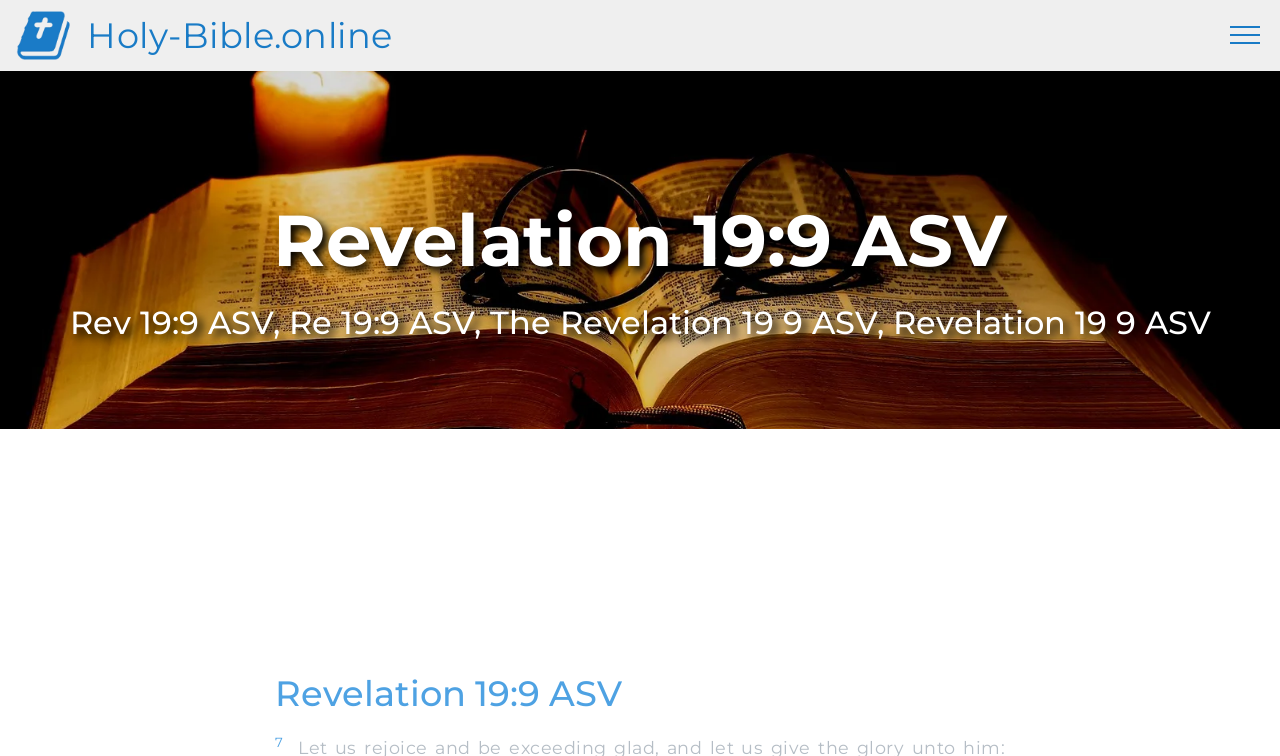Give a concise answer of one word or phrase to the question: 
How many headings are there?

3